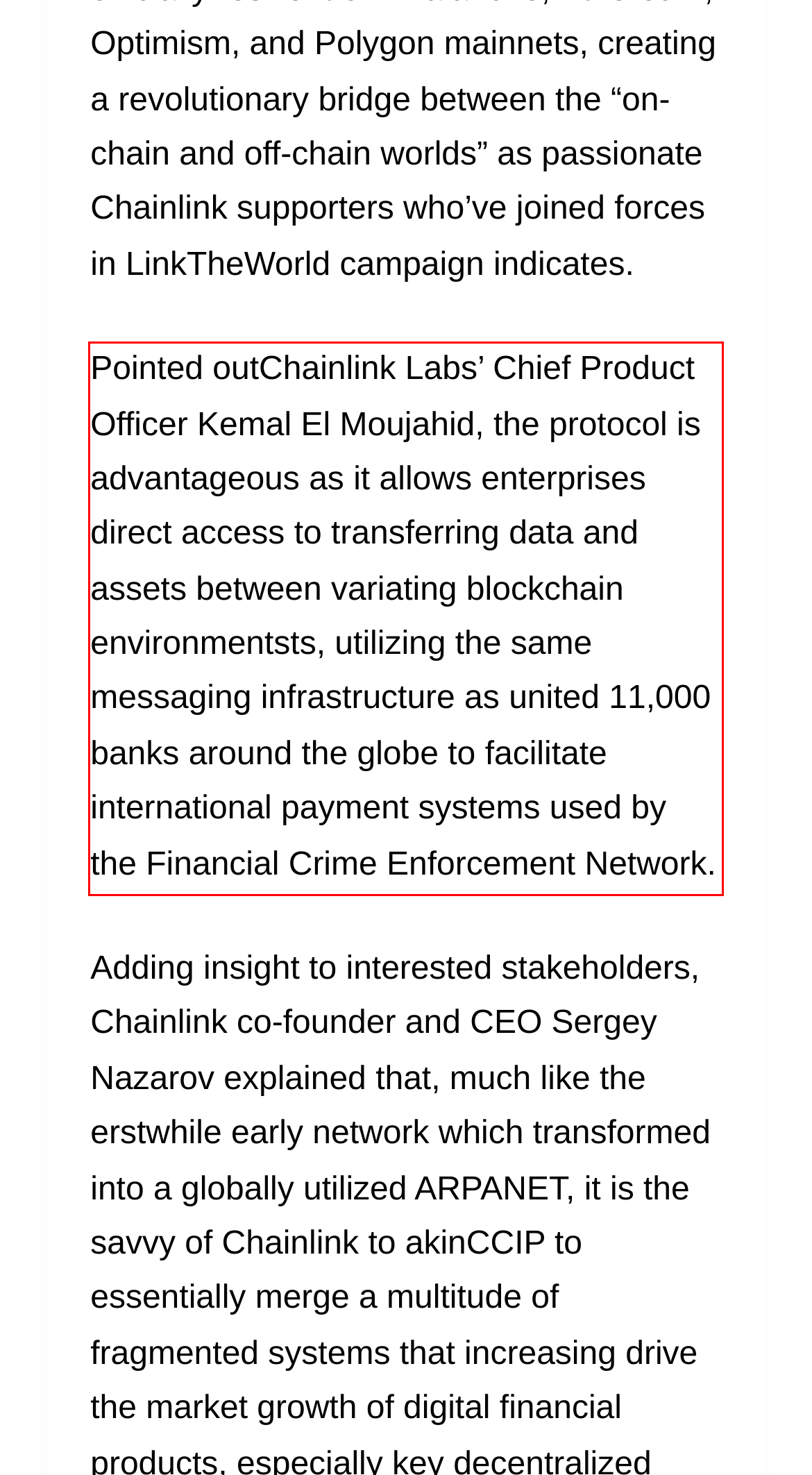You are presented with a screenshot containing a red rectangle. Extract the text found inside this red bounding box.

Pointed outChainlink Labs’ Chief Product Officer Kemal El Moujahid, the protocol is advantageous as it allows enterprises direct access to transferring data and assets between variating blockchain environmentsts, utilizing the same messaging infrastructure as united 11,000 banks around the globe to facilitate international payment systems used by the Financial Crime Enforcement Network.